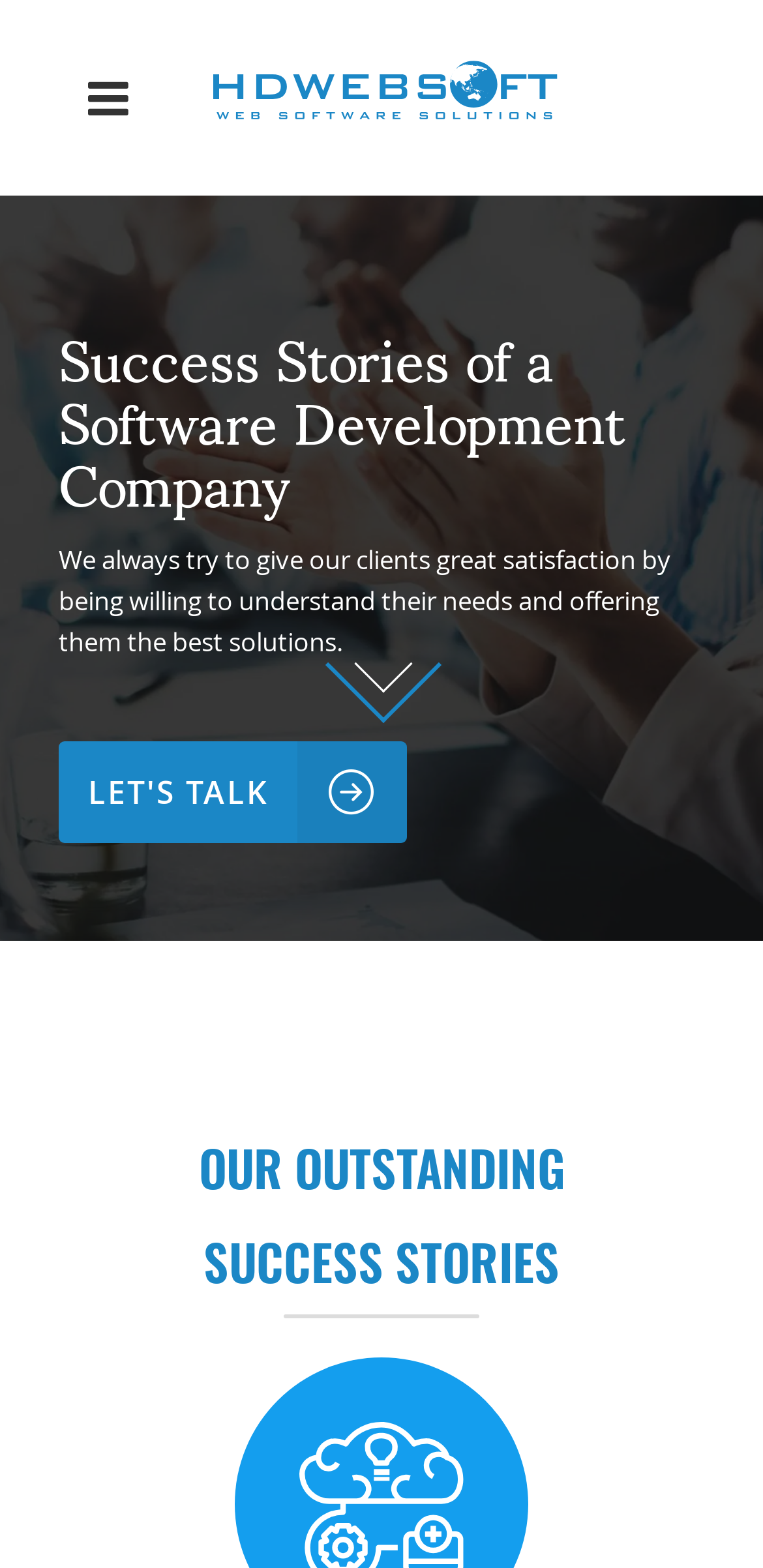What is the focus of the success stories?
Kindly offer a detailed explanation using the data available in the image.

The success stories on this webpage are likely focused on how the company has understood and met the needs of its clients, and the solutions it has provided to them, as indicated by the static text and the heading 'OUR OUTSTANDING SUCCESS STORIES'.